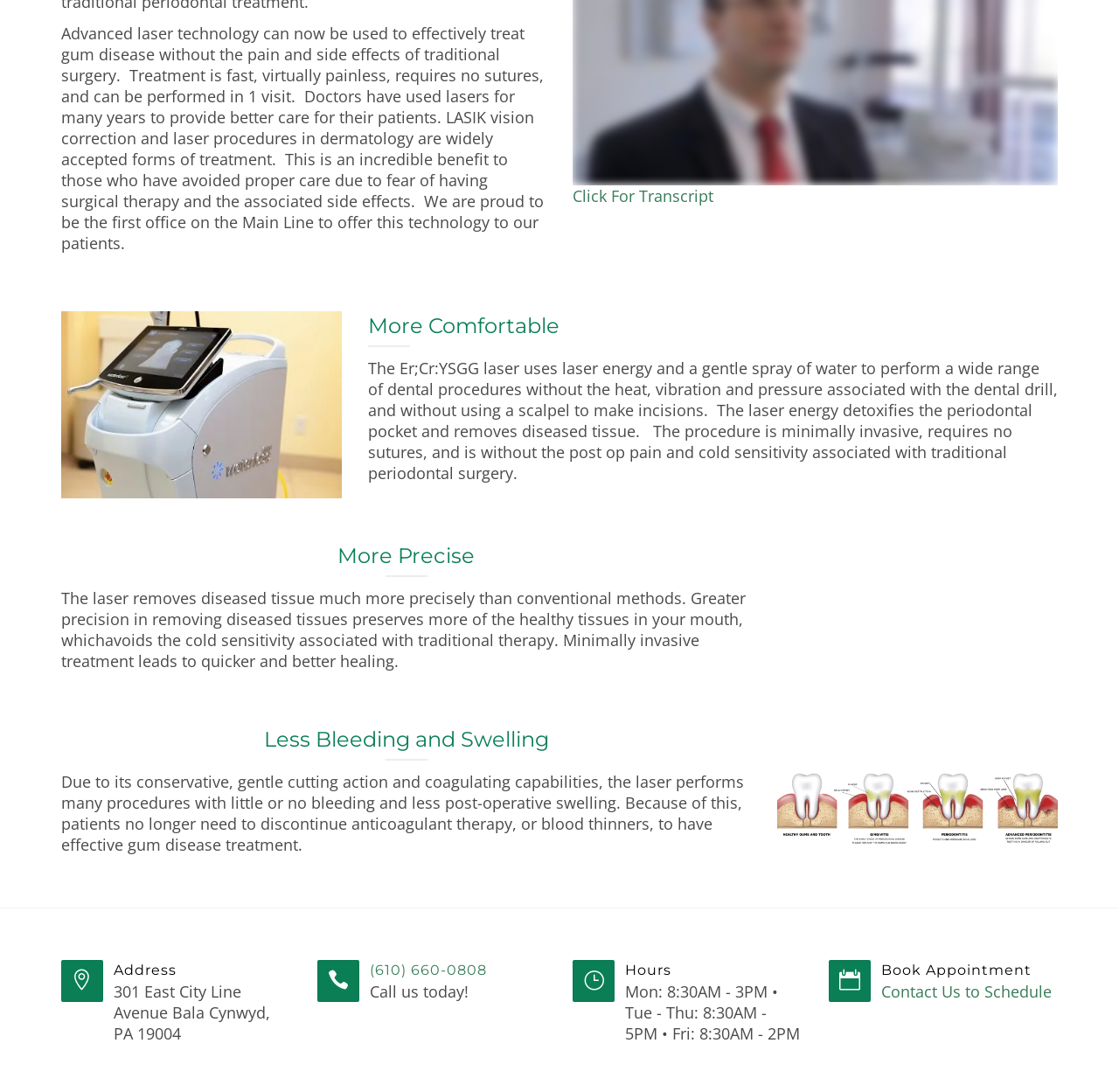Provide the bounding box coordinates of the HTML element this sentence describes: "Contact Us to Schedule". The bounding box coordinates consist of four float numbers between 0 and 1, i.e., [left, top, right, bottom].

[0.787, 0.898, 0.939, 0.917]